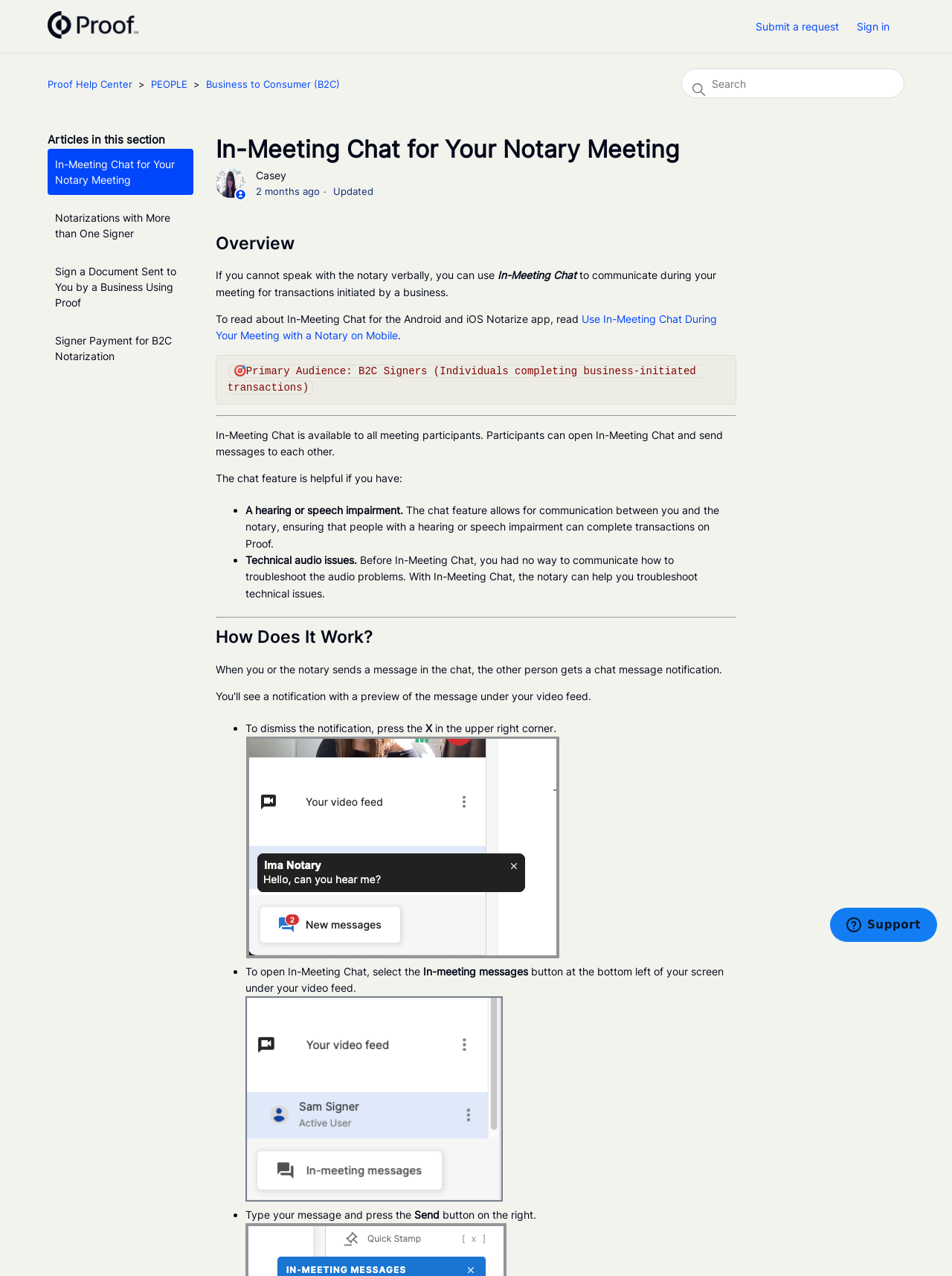Give a one-word or short phrase answer to this question: 
What is the purpose of In-Meeting Chat?

To communicate during notary meetings